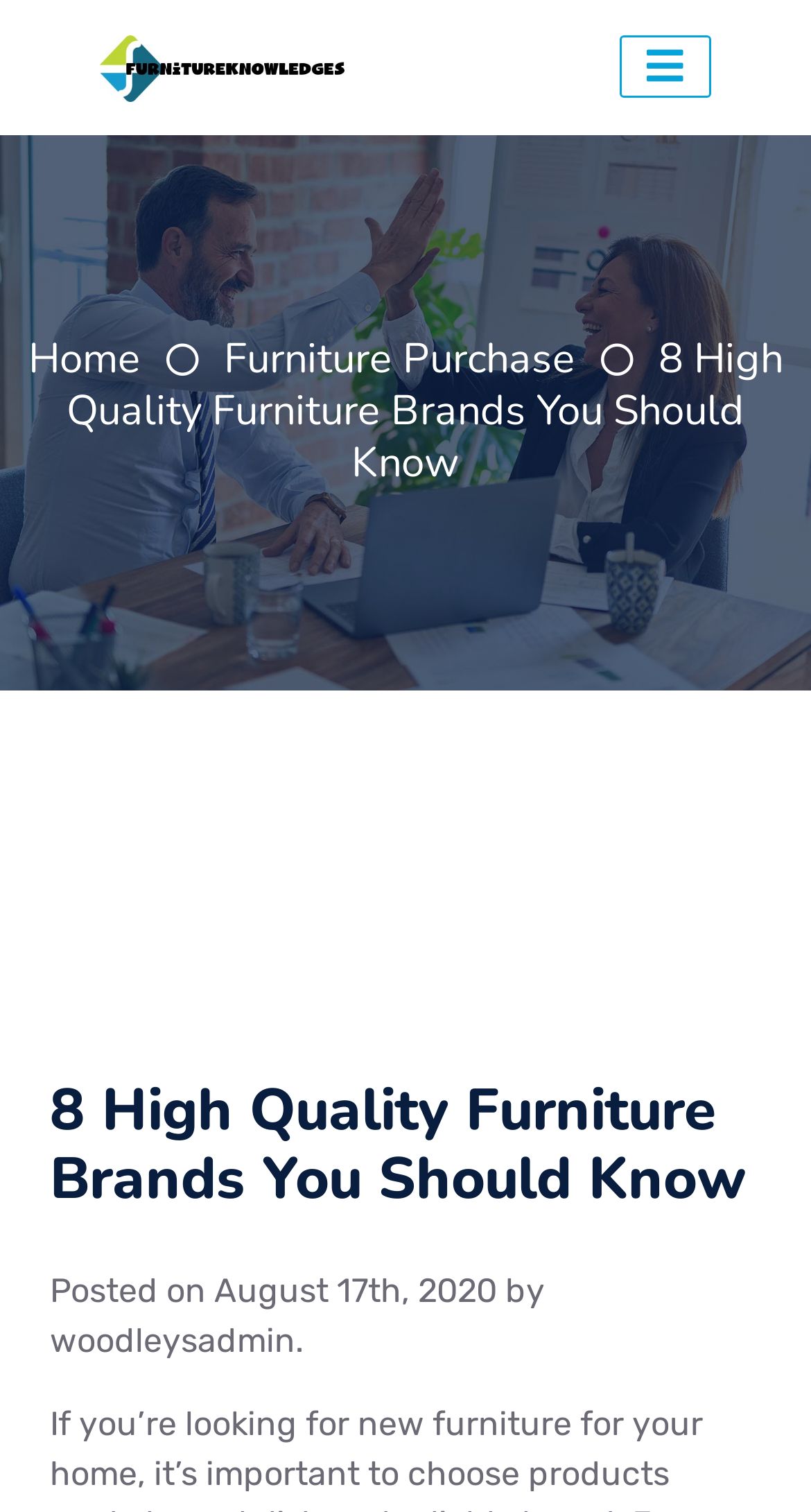Can you find and provide the title of the webpage?

8 High Quality Furniture Brands You Should Know